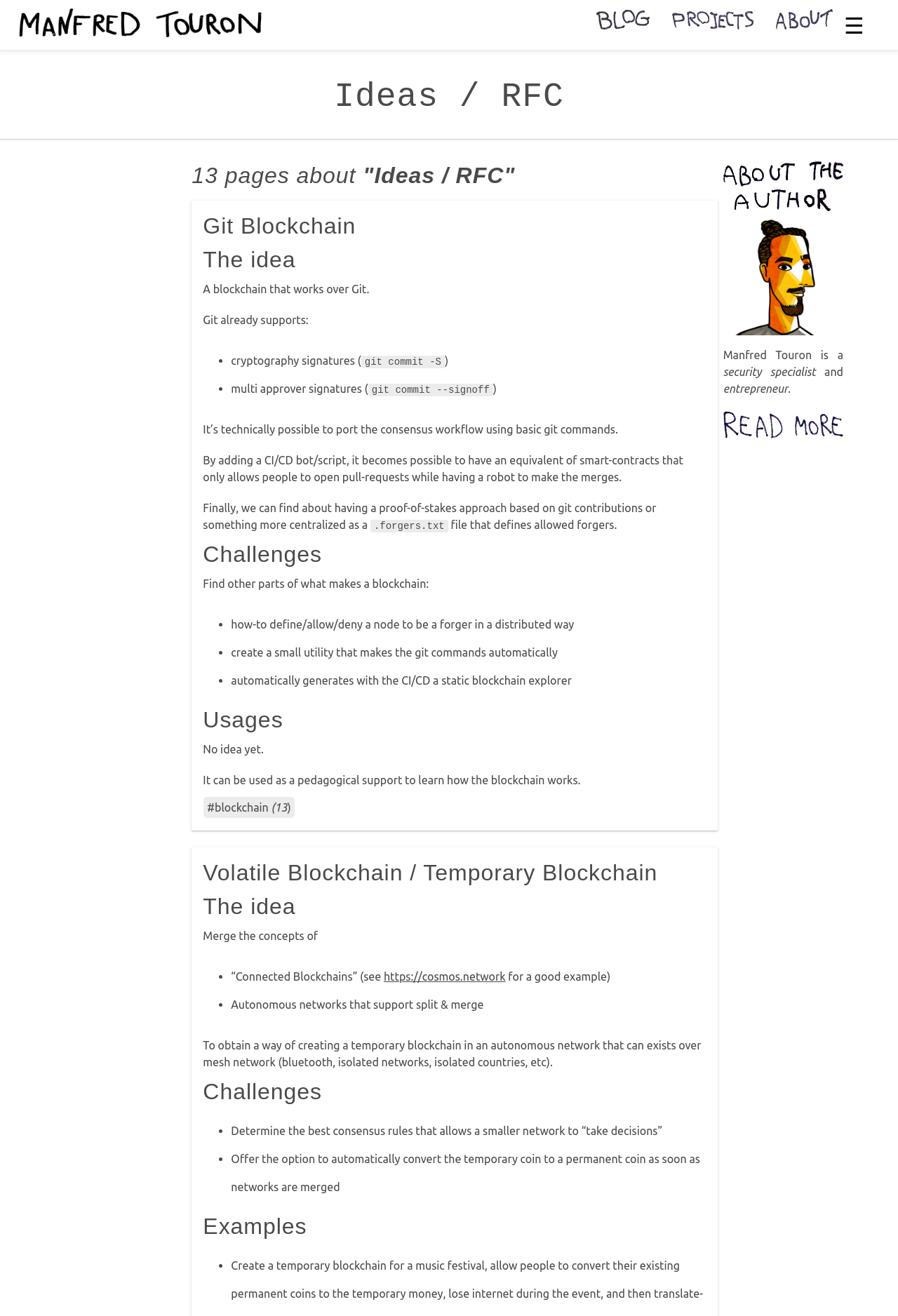Using the provided element description "https://cosmos.network", determine the bounding box coordinates of the UI element.

[0.427, 0.737, 0.563, 0.747]